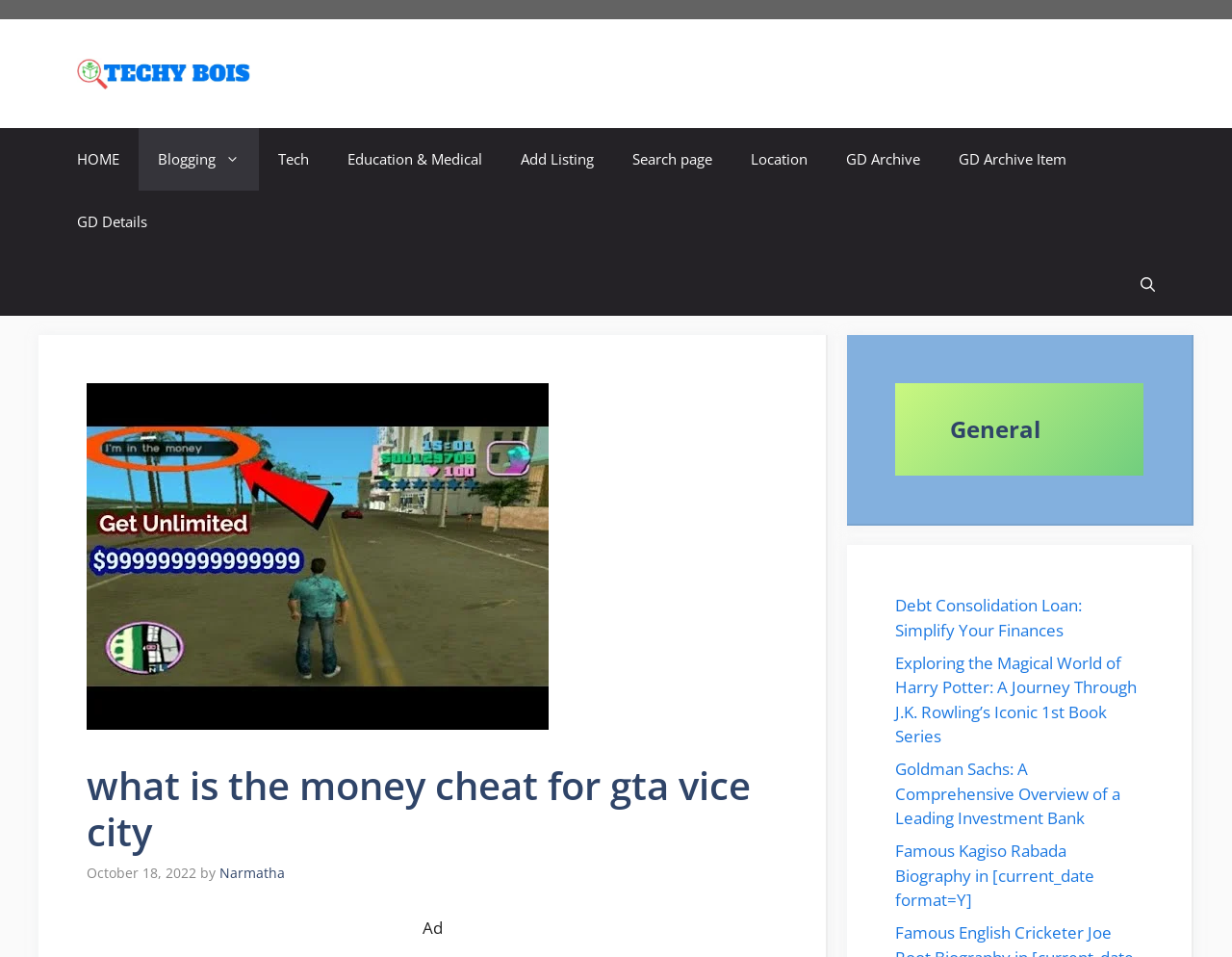Offer a meticulous caption that includes all visible features of the webpage.

The webpage is about a blog post titled "What is the money cheat for GTA Vice City" on a website called Techy Bois. At the top of the page, there is a banner with the site's name and a logo. Below the banner, there is a navigation menu with 9 links: HOME, Blogging, Tech, Education & Medical, Add Listing, Search page, Location, GD Archive, and GD Archive Item.

The main content of the page is a blog post with a heading that matches the title of the page. The post has a timestamp of October 18, 2022, and is written by Narmatha. There is an image related to the post above the heading. Below the heading, there is a single line of text that says "Ad".

To the right of the main content, there is a complementary section with a heading that says "General". This section contains 4 links to other blog posts, including "Debt Consolidation Loan: Simplify Your Finances", "Exploring the Magical World of Harry Potter: A Journey Through J.K. Rowling’s Iconic 1st Book Series", "Goldman Sachs: A Comprehensive Overview of a Leading Investment Bank", and "Famous Kagiso Rabada Biography in [current_date format=Y]".